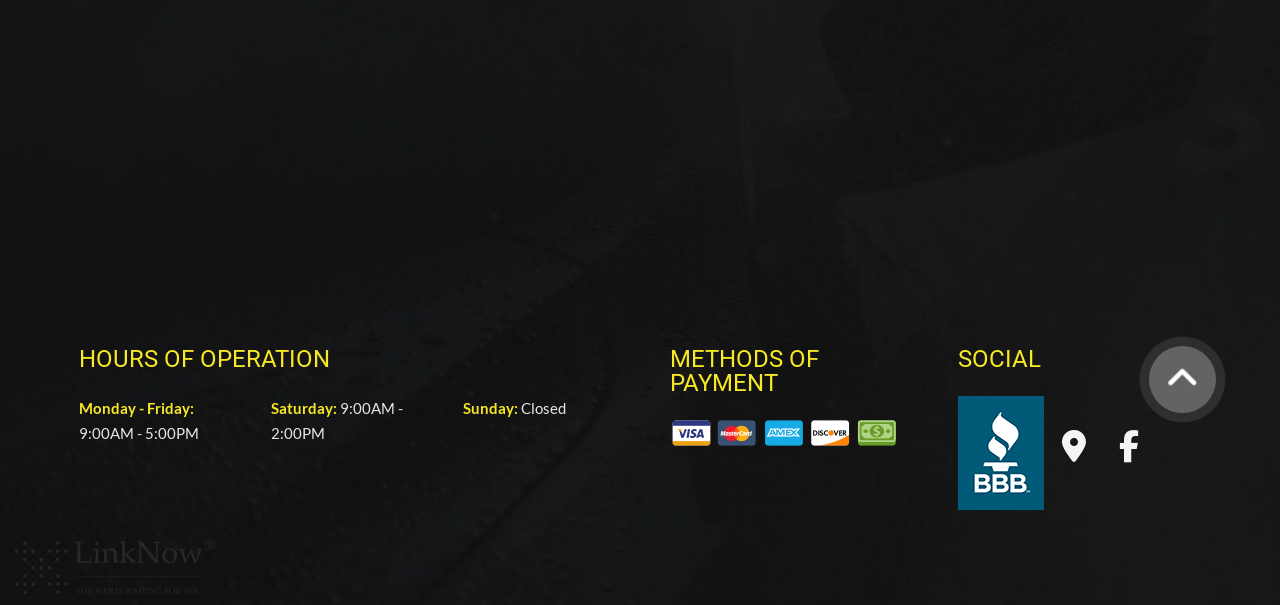What is the business's schedule on Monday?
Based on the visual details in the image, please answer the question thoroughly.

I found the schedule information under the 'HOURS OF OPERATION' heading, which lists the business hours for each day of the week. According to the schedule, the business is open from 9:00AM to 5:00PM on Mondays.